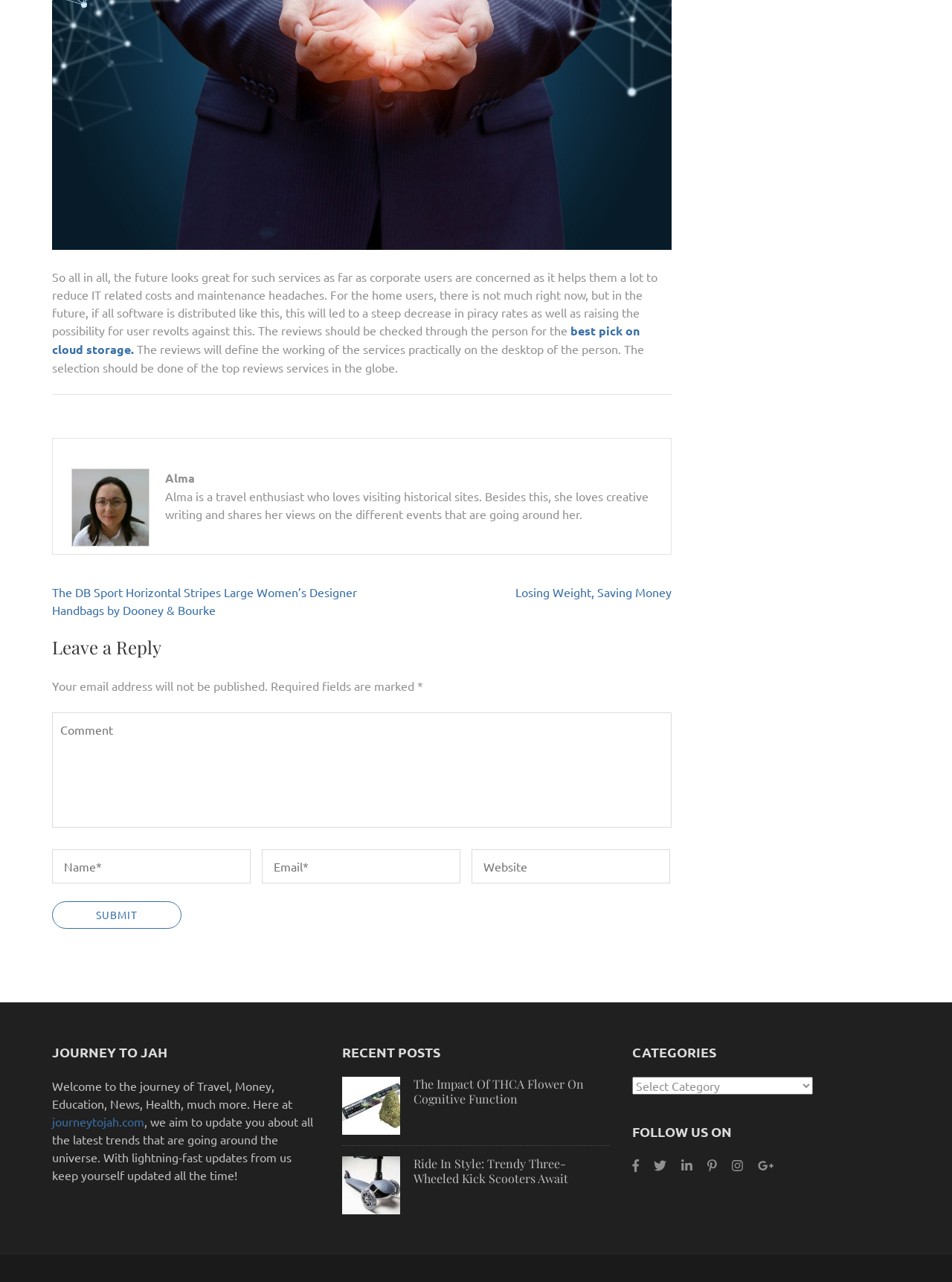Identify the bounding box coordinates of the section to be clicked to complete the task described by the following instruction: "Click on the 'best pick on cloud storage' link". The coordinates should be four float numbers between 0 and 1, formatted as [left, top, right, bottom].

[0.055, 0.252, 0.672, 0.278]